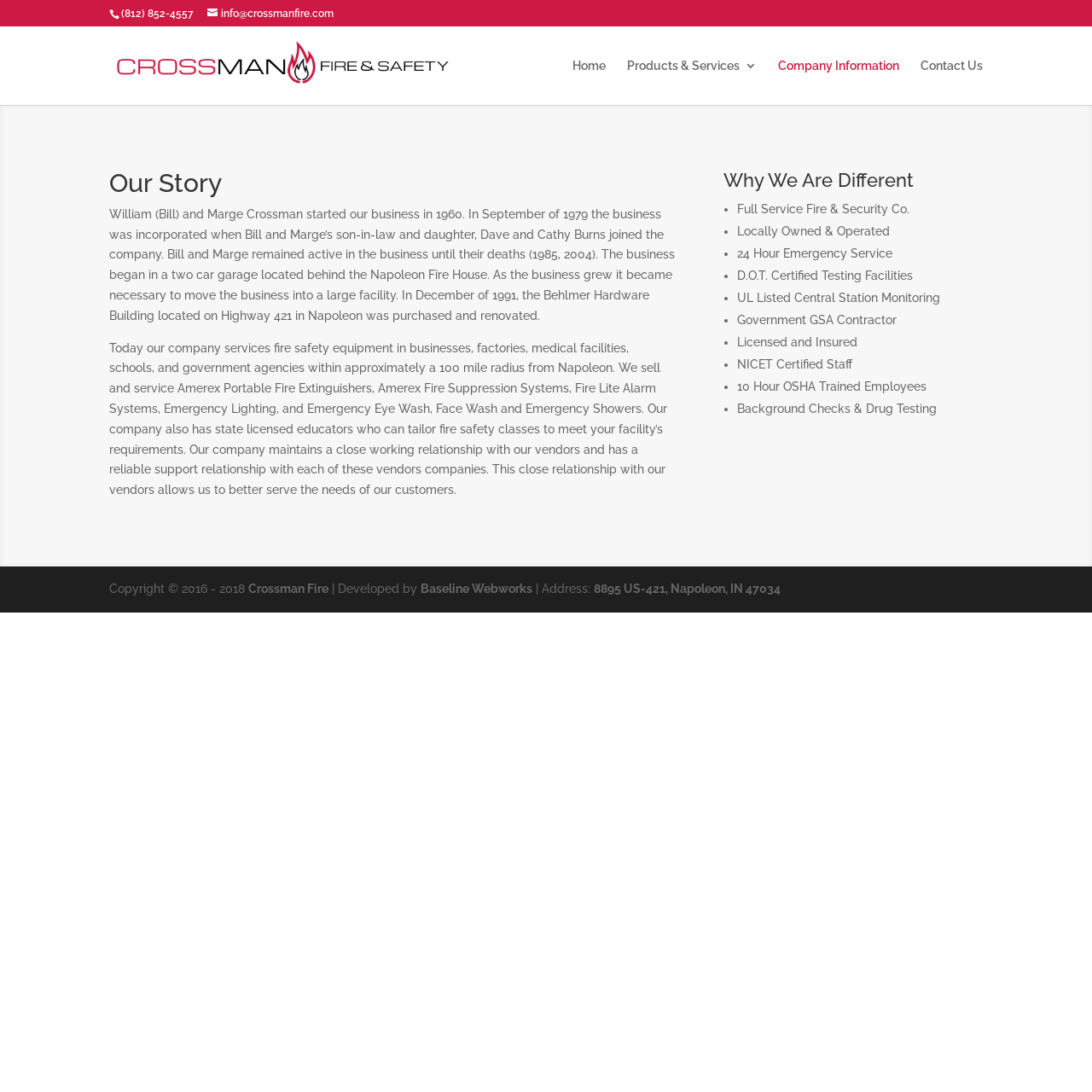Elaborate on the information and visuals displayed on the webpage.

This webpage is about Crossman Fire, a company that provides fire safety equipment and services. At the top of the page, there is a header section with the company's phone number, email address, and logo. The logo is an image with the text "Crossman Fire" next to it. Below the header, there is a navigation menu with five links: "Home", "Products & Services 3", "Company Information", "Contact Us", and a search bar.

The main content of the page is divided into two sections. The first section is an article with a heading "Our Story" that tells the history of the company, from its founding in 1960 to its current services and products. The text is divided into two paragraphs, with the first paragraph describing the company's early days and the second paragraph explaining its current services and products.

The second section has a heading "Why We Are Different" and lists the company's unique features, such as being a full-service fire and security company, locally owned and operated, and having 24-hour emergency service. The list is presented in a bullet-point format with eight items.

At the bottom of the page, there is a footer section with copyright information, a link to the company's website, and a credit to the website developer, Baseline Webworks. The footer also includes the company's address.